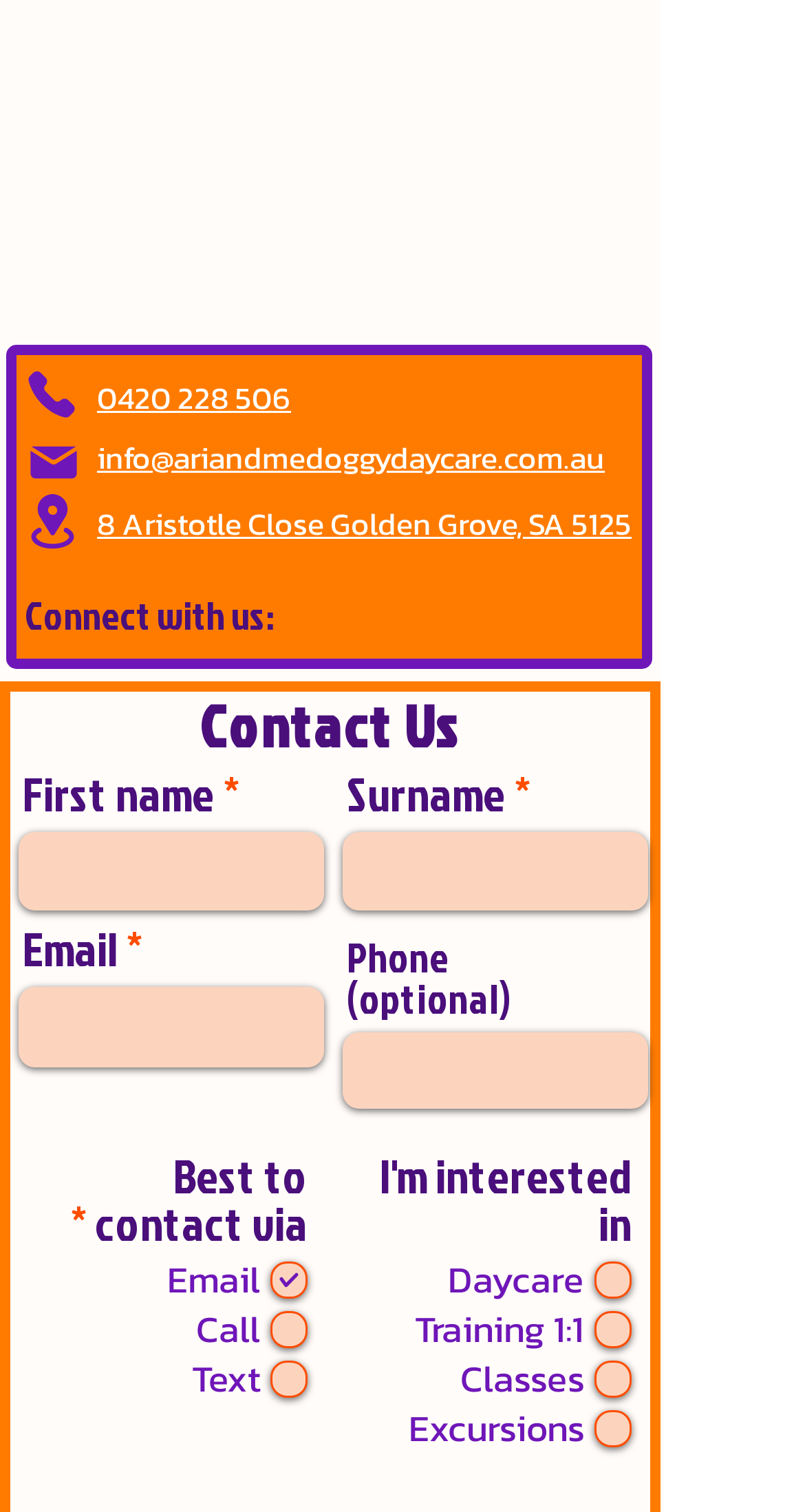Locate the bounding box coordinates of the element you need to click to accomplish the task described by this instruction: "Click on the 'Facebook' link".

[0.356, 0.39, 0.423, 0.426]